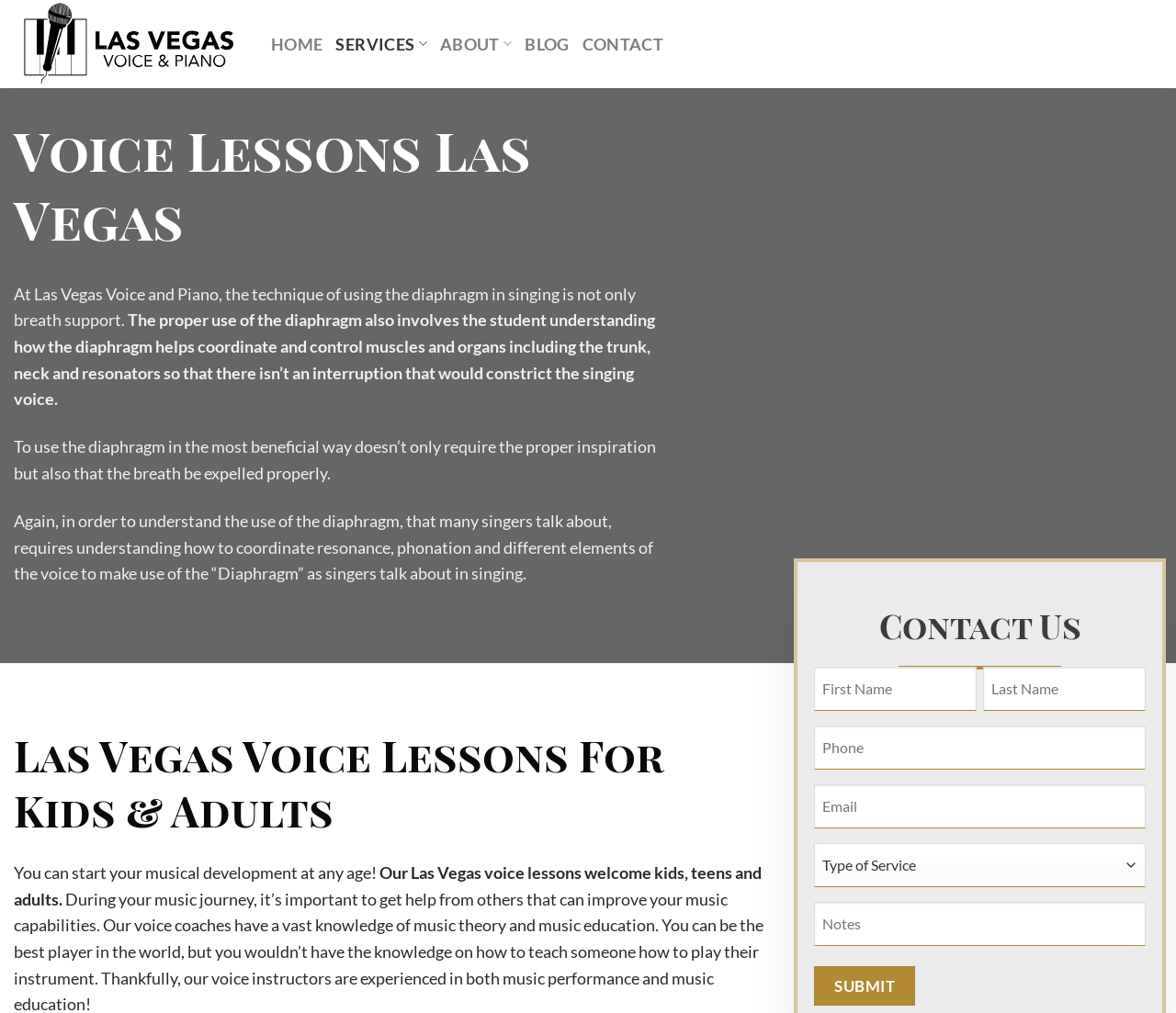Determine the bounding box coordinates of the section to be clicked to follow the instruction: "Click the 'Submit' button". The coordinates should be given as four float numbers between 0 and 1, formatted as [left, top, right, bottom].

[0.692, 0.954, 0.778, 0.993]